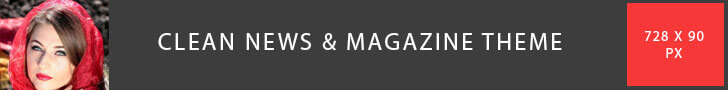Offer an in-depth caption for the image.

The image showcases a clean and sleek advertisement for a news and magazine theme, perfectly sized at 728 by 90 pixels. It features a striking portrait of a woman with long hair, elegantly adorned with a vibrant red scarf. This visual element draws attention, enhancing the overall appeal of the theme. The background is presented in a refined dark gradient, which effectively highlights the image and text, making it an attractive option for those looking to elevate their website's aesthetics. The text prominently states "CLEAN NEWS & MAGAZINE THEME," suggesting a modern and minimalist design ideal for news outlets or blogs aiming for a fresh, professional look.